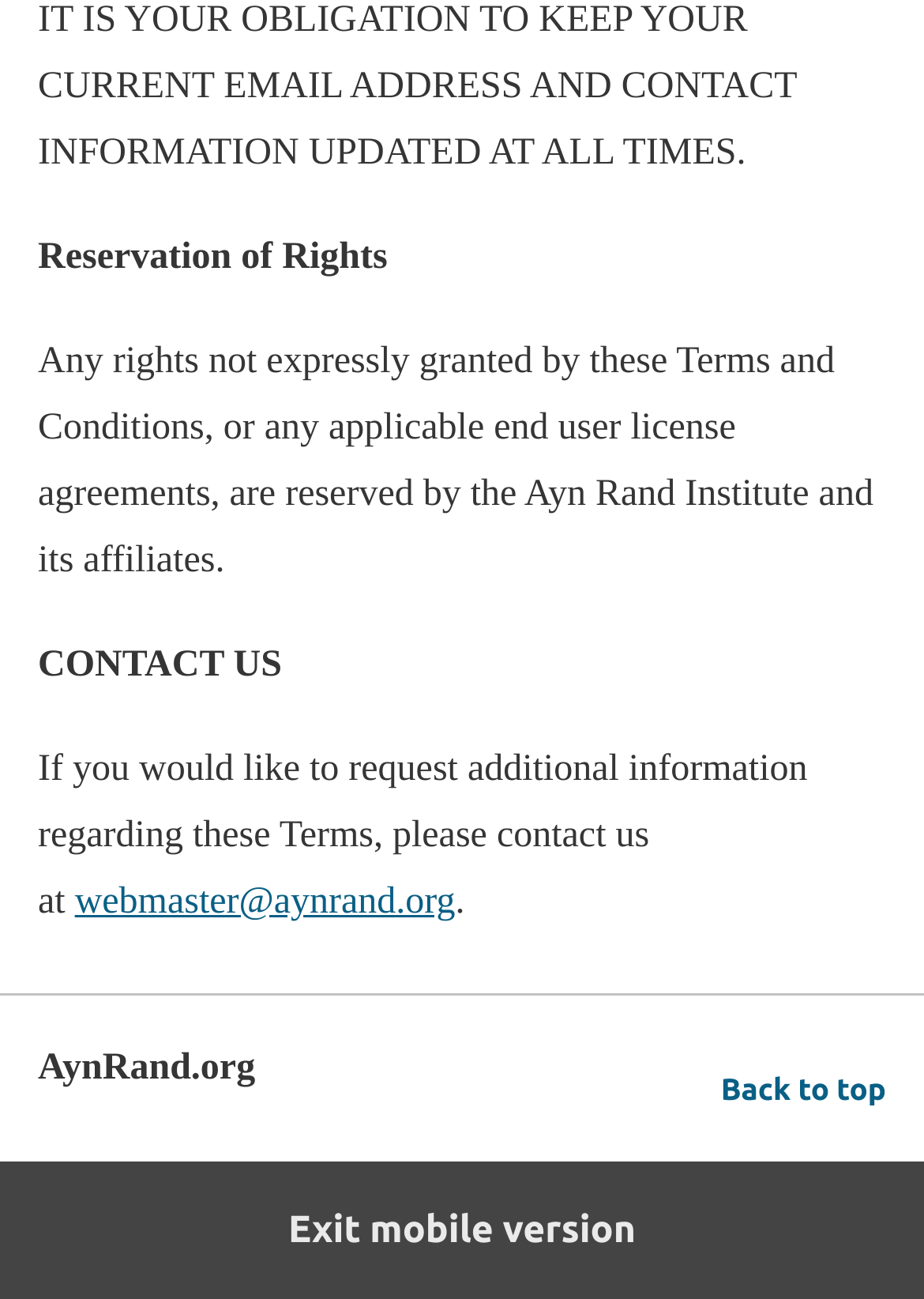What is the name of the organization?
Your answer should be a single word or phrase derived from the screenshot.

Ayn Rand Institute